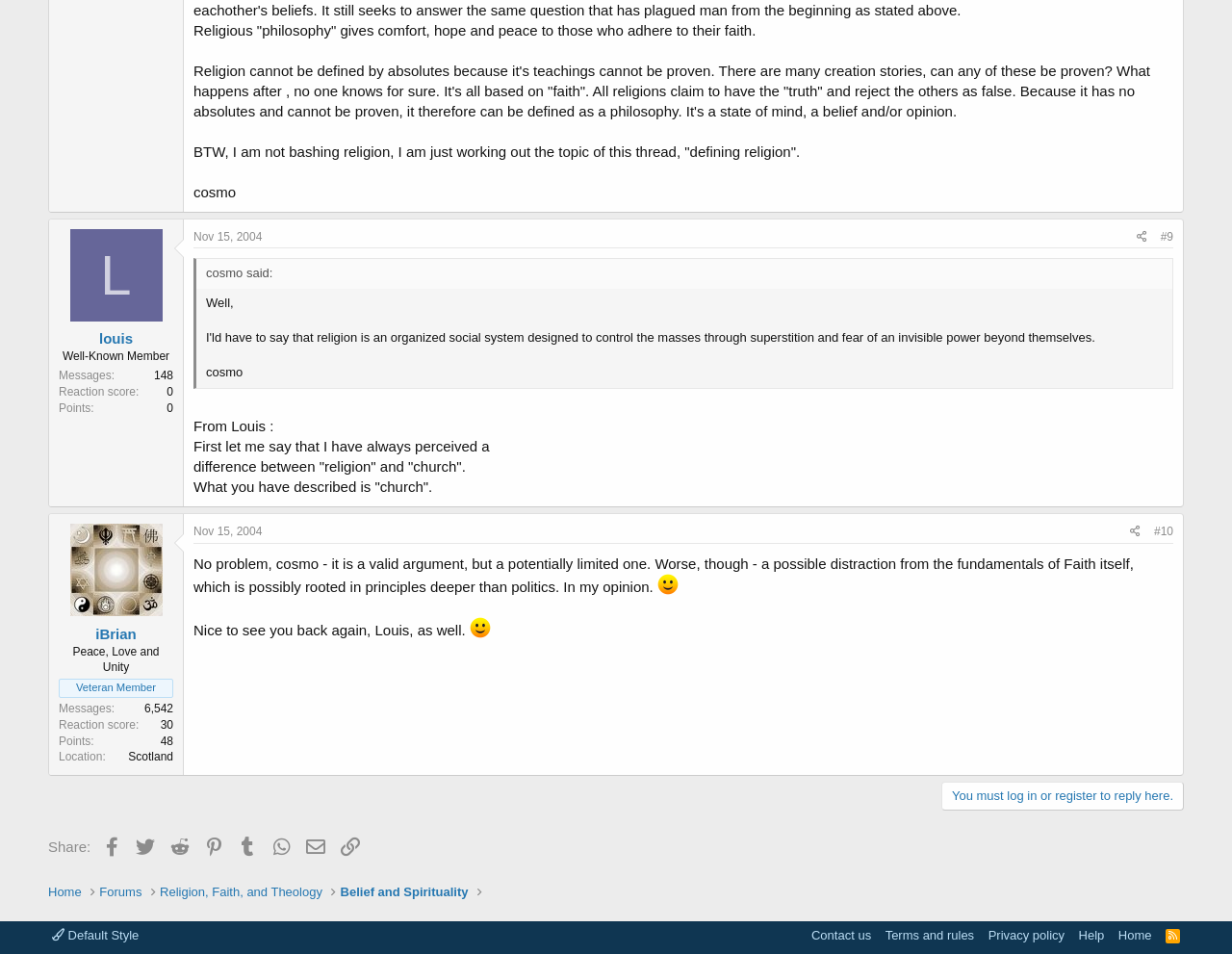From the webpage screenshot, predict the bounding box coordinates (top-left x, top-left y, bottom-right x, bottom-right y) for the UI element described here: HOME

None